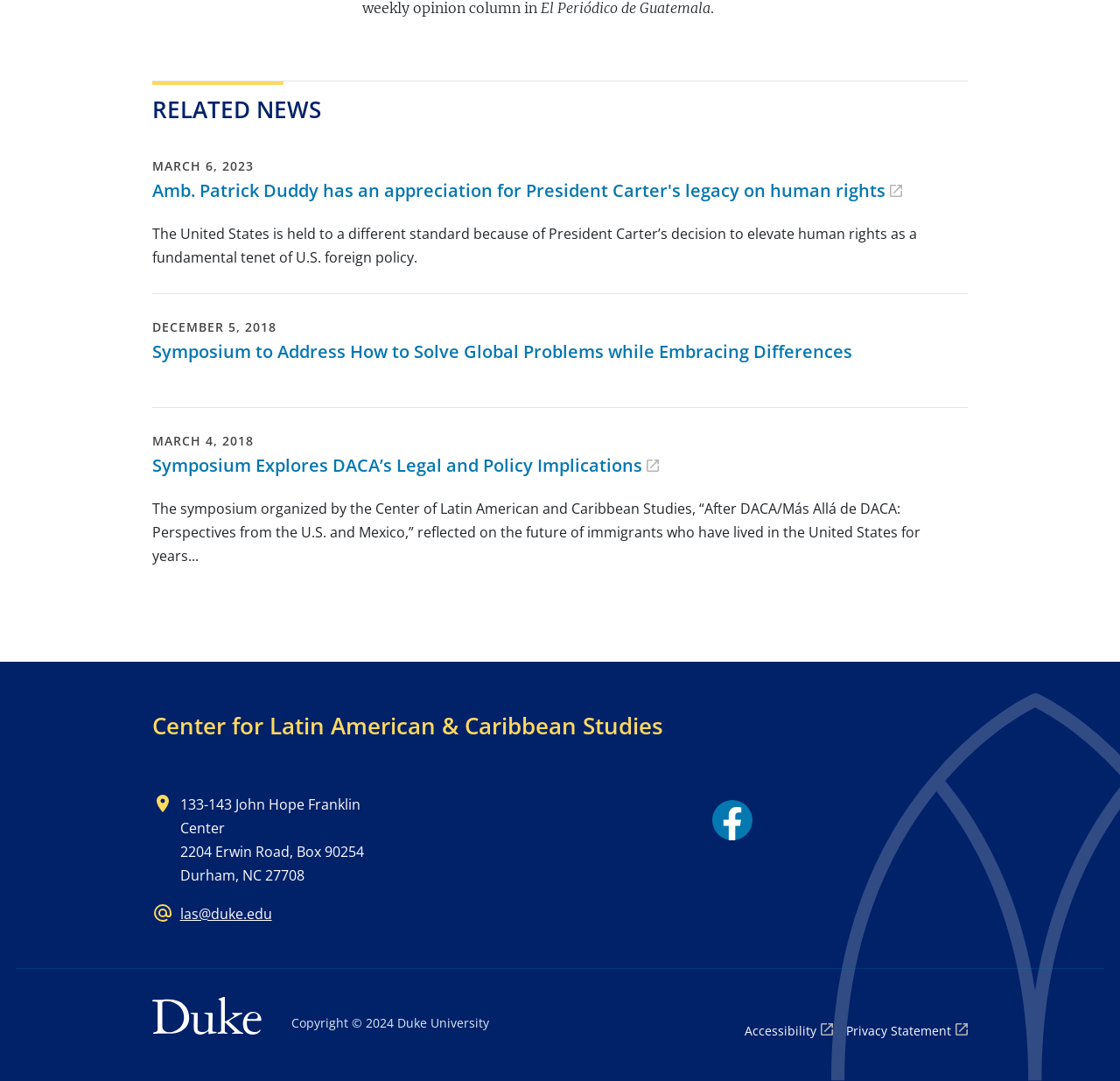Find the bounding box coordinates of the area that needs to be clicked in order to achieve the following instruction: "Check the Accessibility page". The coordinates should be specified as four float numbers between 0 and 1, i.e., [left, top, right, bottom].

[0.665, 0.944, 0.743, 0.964]